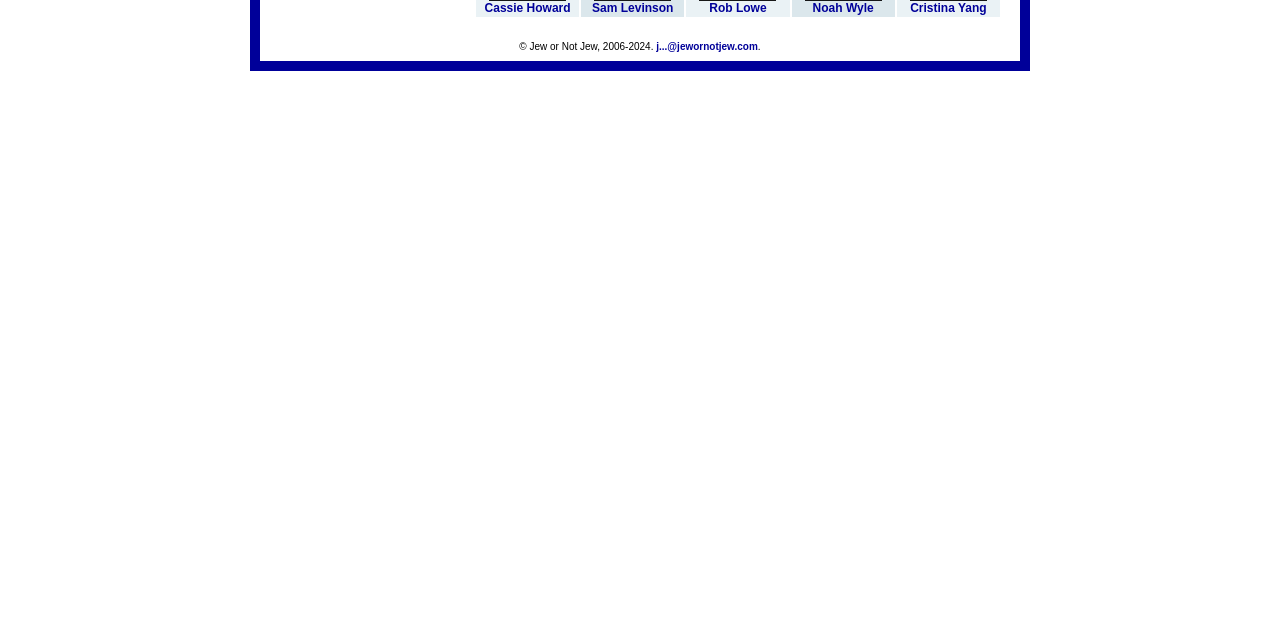Find the bounding box coordinates for the HTML element described as: "Home". The coordinates should consist of four float values between 0 and 1, i.e., [left, top, right, bottom].

None